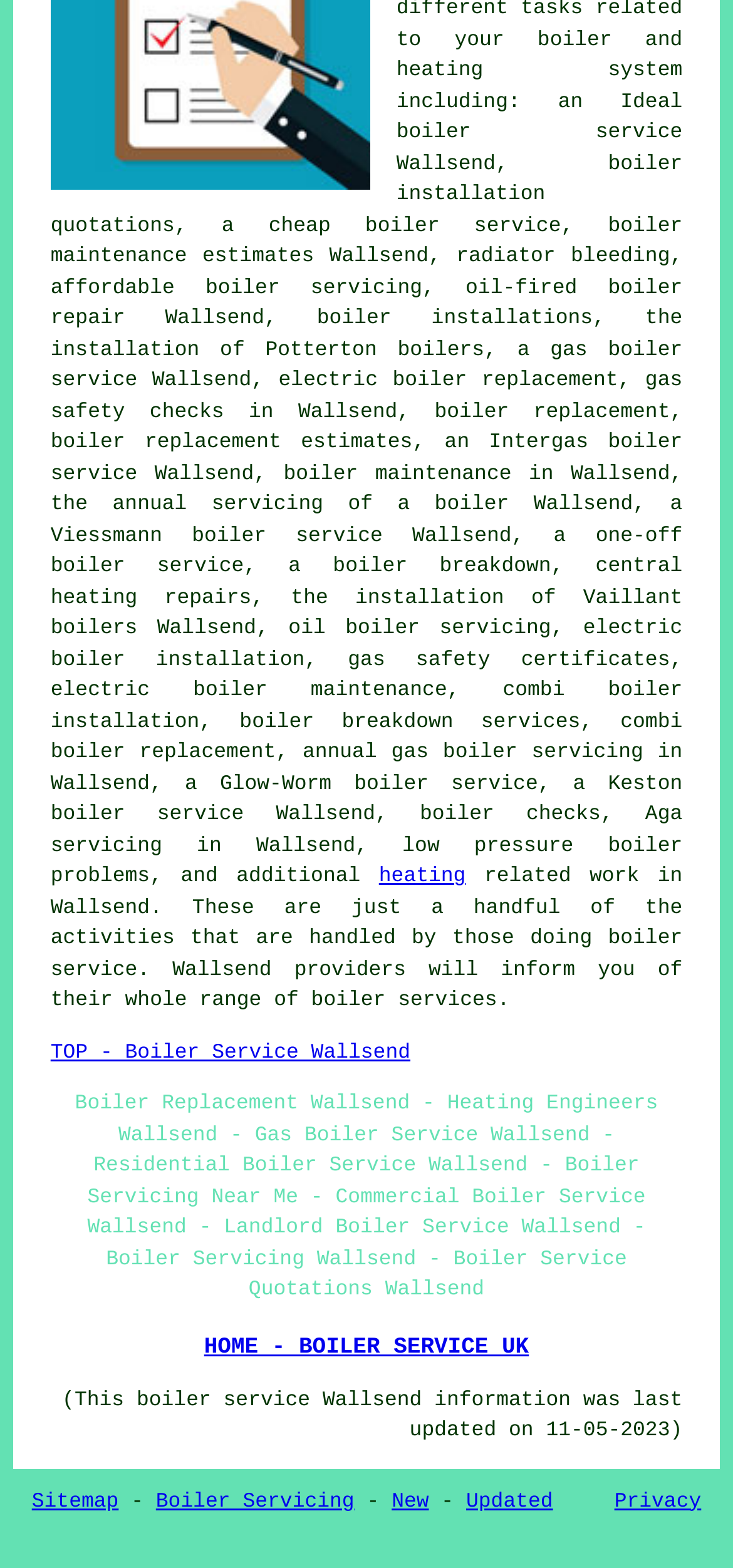What is the purpose of the 'TOP - Boiler Service Wallsend' link?
Look at the screenshot and give a one-word or phrase answer.

To go to the top